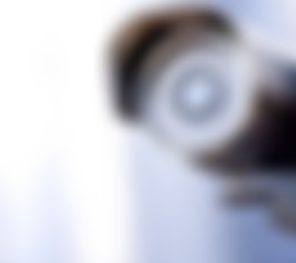Explain the image in detail, mentioning the main subjects and background elements.

The image features a close-up of a safety camera, emphasizing its lens and sleek design. This element aligns with the theme of security outlined in the context of the "Safety and Security Team" section of the webpage. The accompanying text highlights the commitment of a dedicated group of professionals to maintain a safe worship environment for all attendees. The image visually reinforces the focus on vigilance and protection within the community, capturing the essence of safety measures in place during services and events.